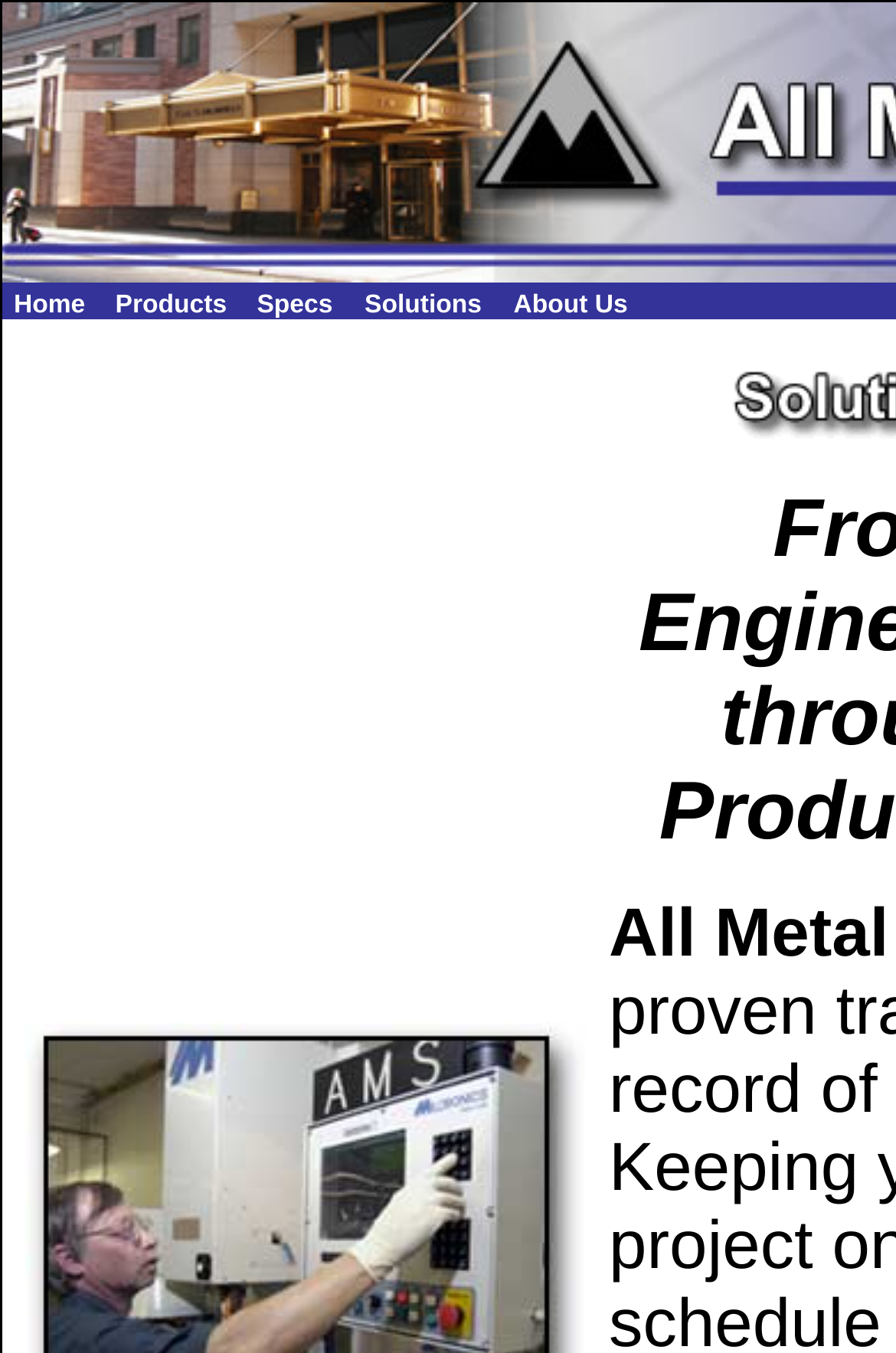Please respond to the question using a single word or phrase:
How many links are in the top navigation bar?

5